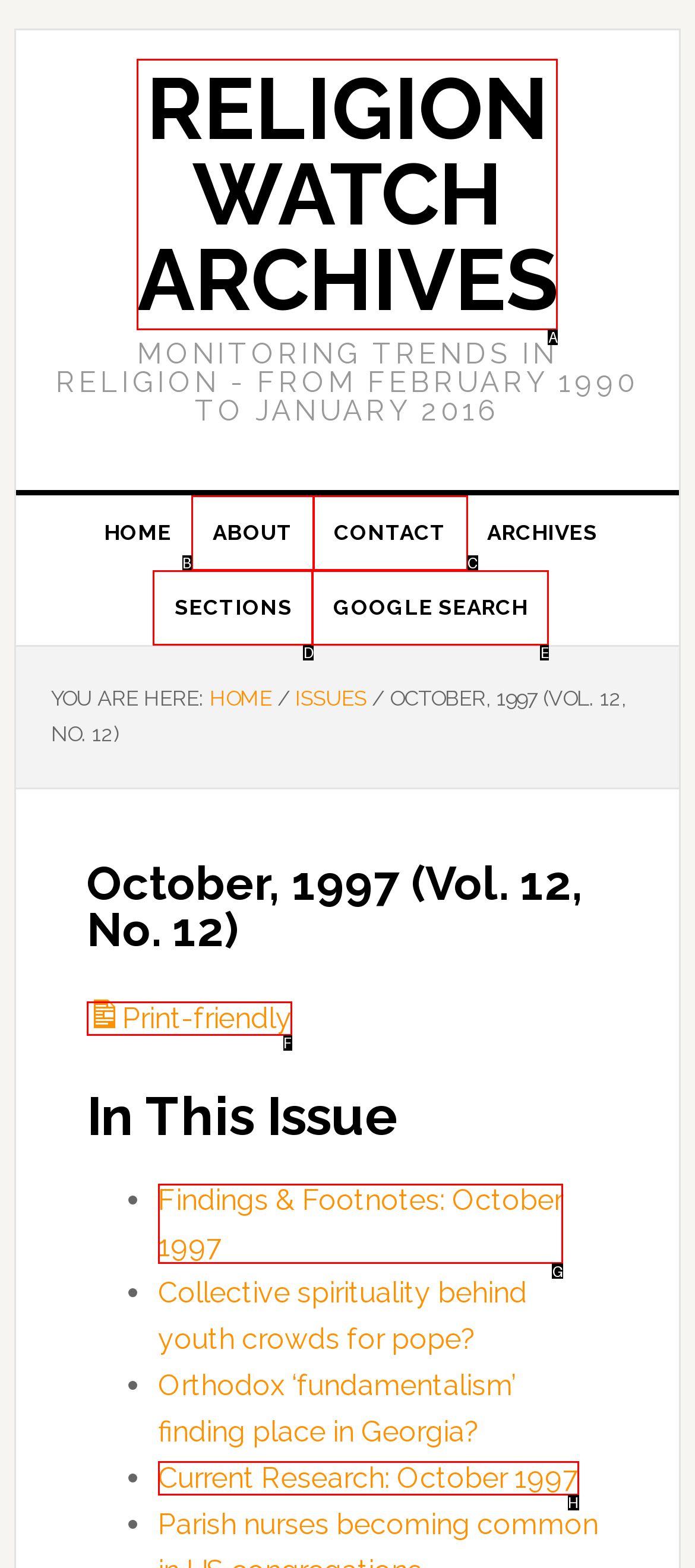Select the letter of the element you need to click to complete this task: read findings and footnotes
Answer using the letter from the specified choices.

G